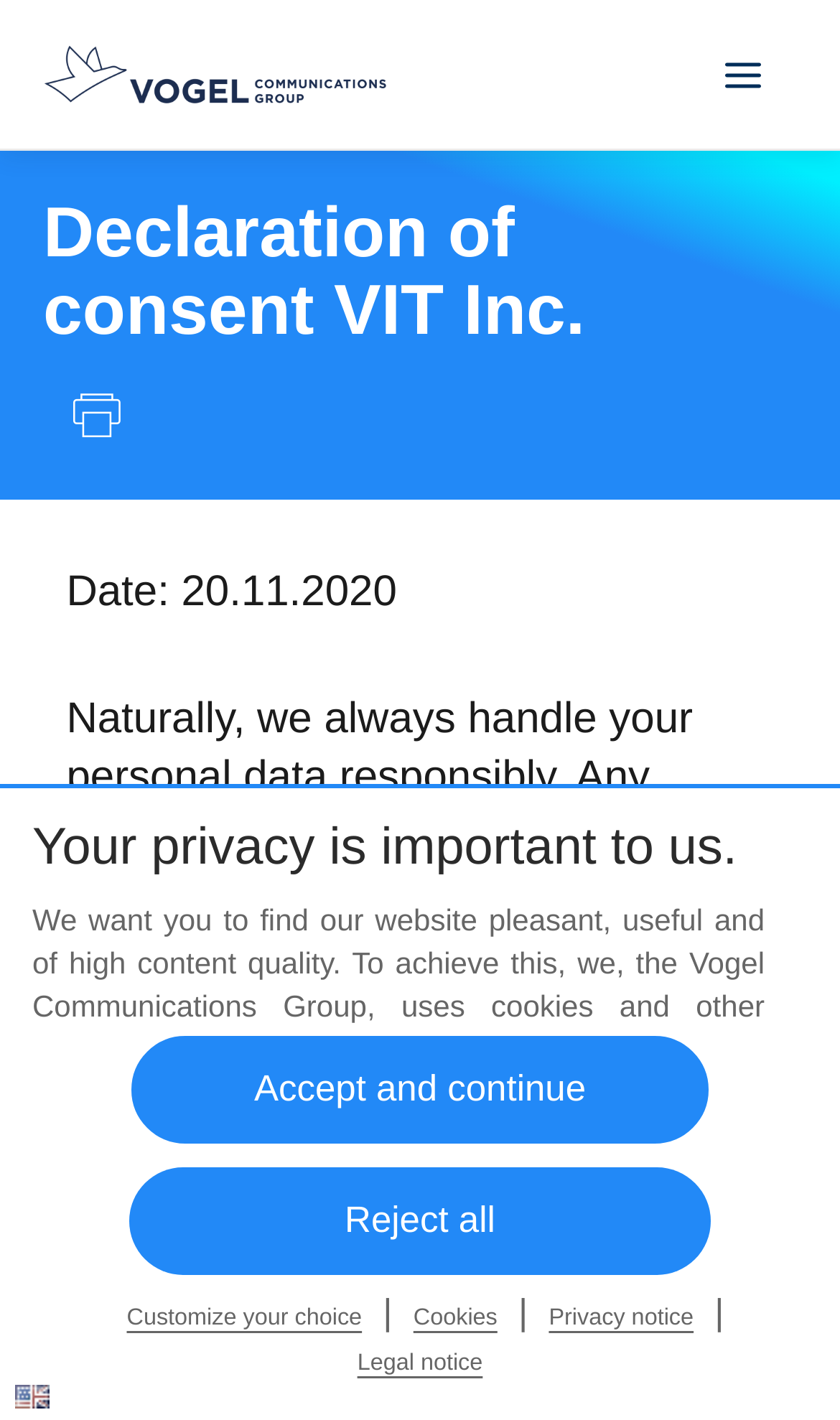Determine the bounding box coordinates of the clickable element to achieve the following action: 'View the 'Privacy notice''. Provide the coordinates as four float values between 0 and 1, formatted as [left, top, right, bottom].

[0.641, 0.914, 0.839, 0.945]